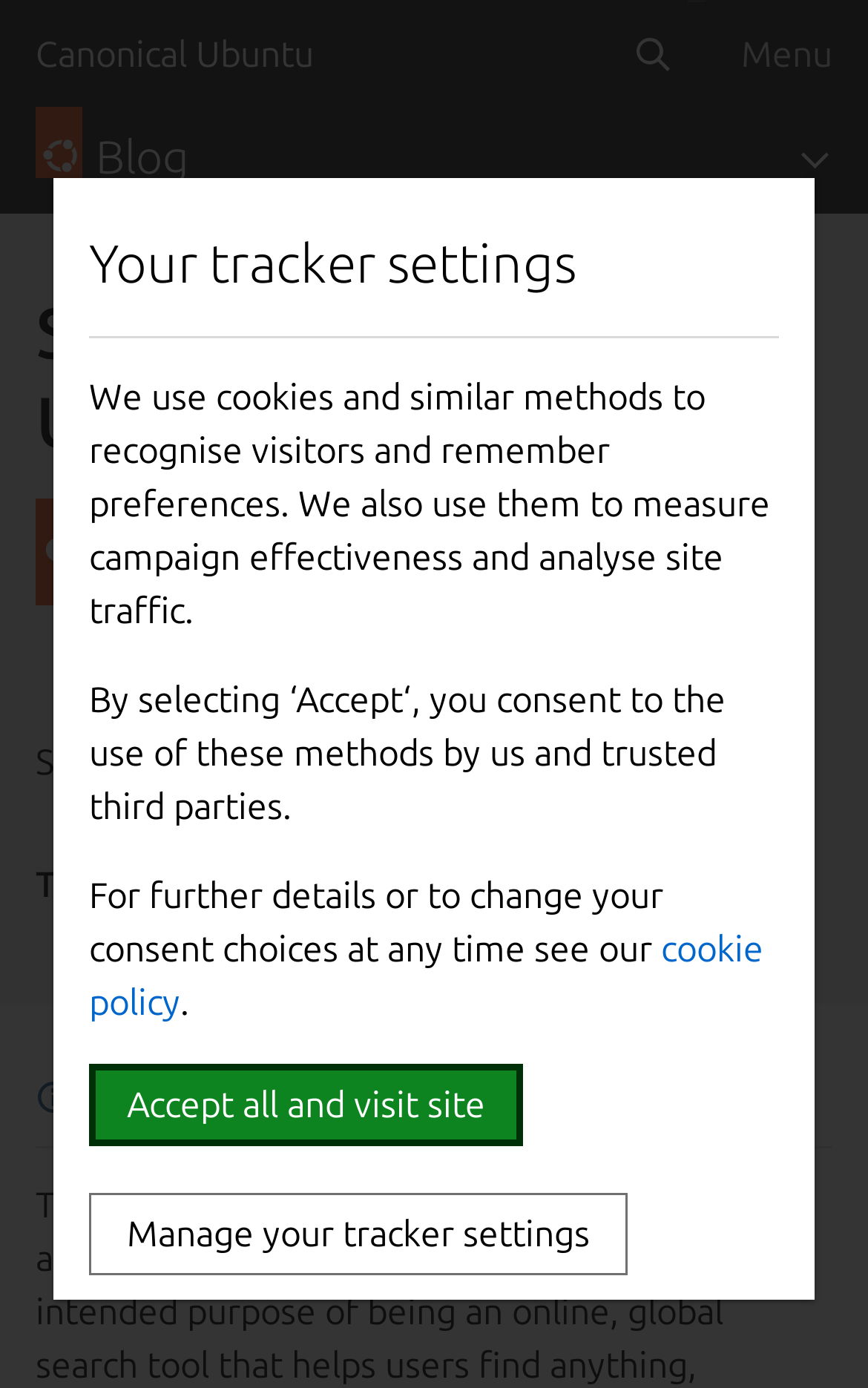What is the name of the Ubuntu version mentioned?
Use the screenshot to answer the question with a single word or phrase.

Ubuntu 13.04